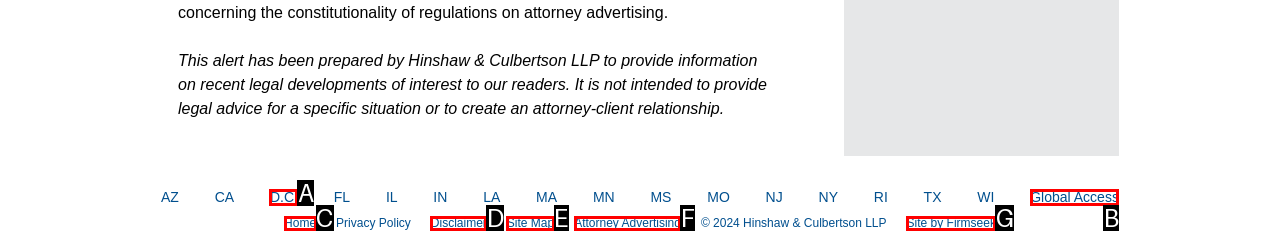Tell me which option best matches the description: D.C.
Answer with the option's letter from the given choices directly.

A